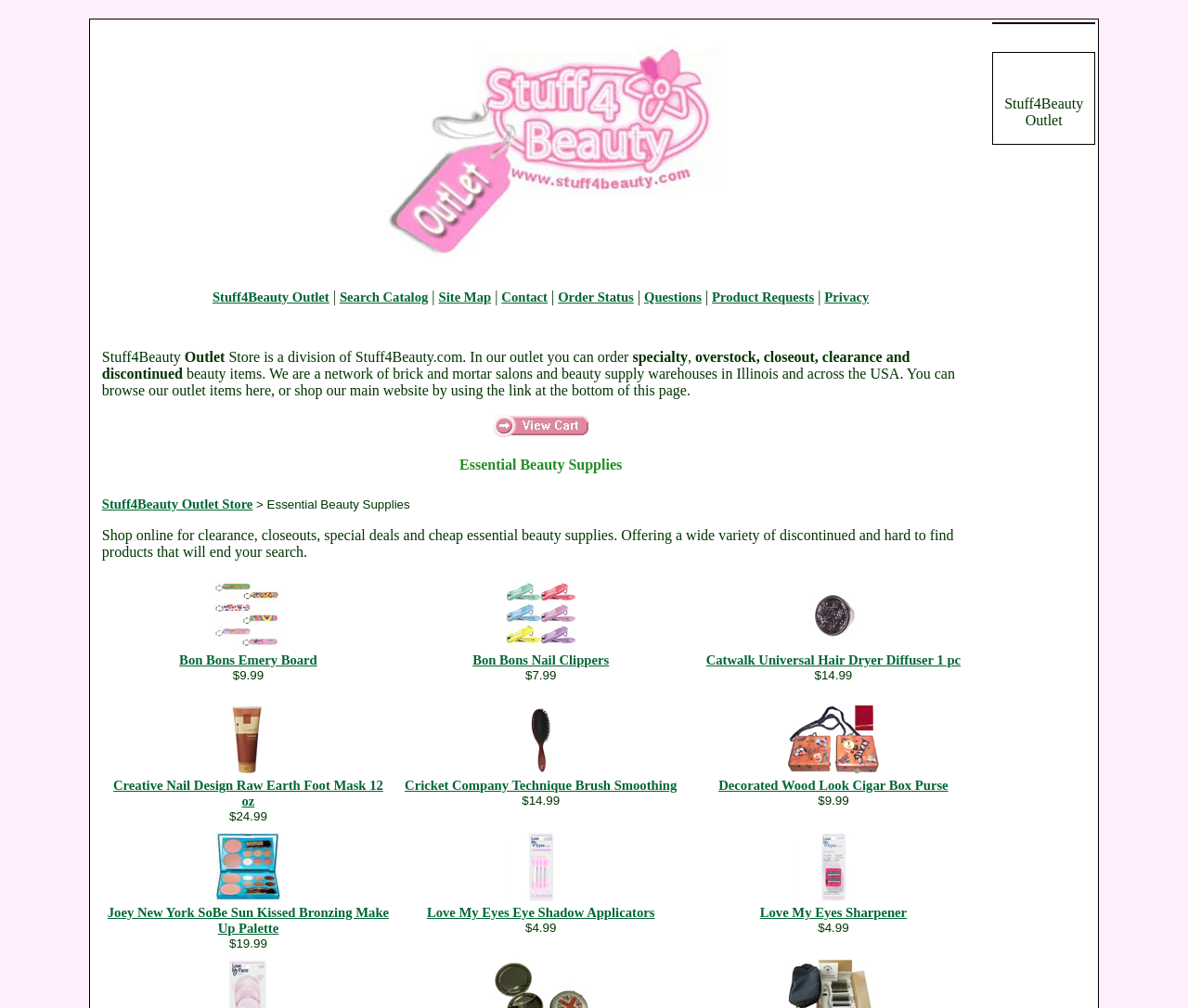Create a full and detailed caption for the entire webpage.

This webpage is an online store for essential beauty supplies, offering clearance, closeouts, special deals, and cheap products. At the top of the page, there is a navigation menu with links to "Stuff4Beauty Outlet", "Search Catalog", "Site Map", "Contact", "Order Status", "Questions", "Product Requests", and "Privacy". Below the navigation menu, there is a brief introduction to the outlet store, explaining that it is a division of Stuff4Beauty.com and offers specialty, overstock, closeout, clearance, and discontinued beauty items.

The main content of the page is a table displaying various beauty products, each with a product name, image, and price. There are three rows of products, with three products in each row. The products include Bon Bons Emery Board, Bon Bons Nail Clippers, Catwalk Universal Hair Dryer Diffuser, Creative Nail Design Raw Earth Foot Mask, Cricket Company Technique Brush Smoothing, Decorated Wood Look Cigar Box Purse, Joey New York SoBe Sun Kissed Bronzing Make Up Palette, Love My Eyes Eye Shadow Applicators, and Love My Eyes Sharpener. Each product has a link to its details page and an image. The prices of the products range from $4.99 to $24.99.

At the top-right corner of the page, there is a "View Cart" link with an image of a shopping cart. Below the product table, there is a heading "Essential Beauty Supplies" and a link to the main website of Stuff4Beauty.com.